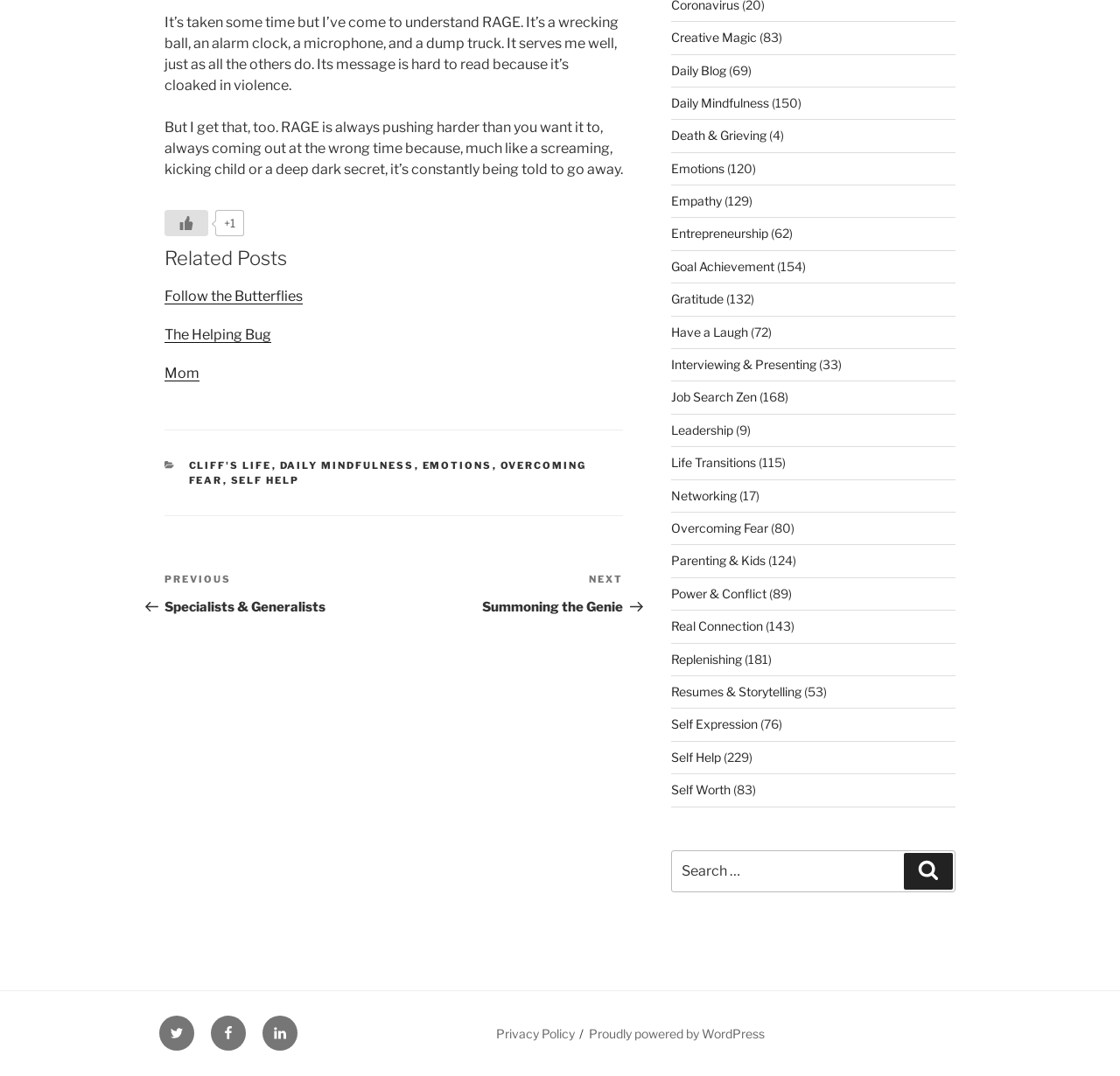How many posts are listed in the 'Posts' navigation?
Please give a detailed and thorough answer to the question, covering all relevant points.

I examined the 'Posts' navigation section and counted the number of links. There are 4 links: 'Previous Post Specialists & Generalists', 'Next Post Summoning the Genie', 'Creative Magic', and 'Daily Blog'.